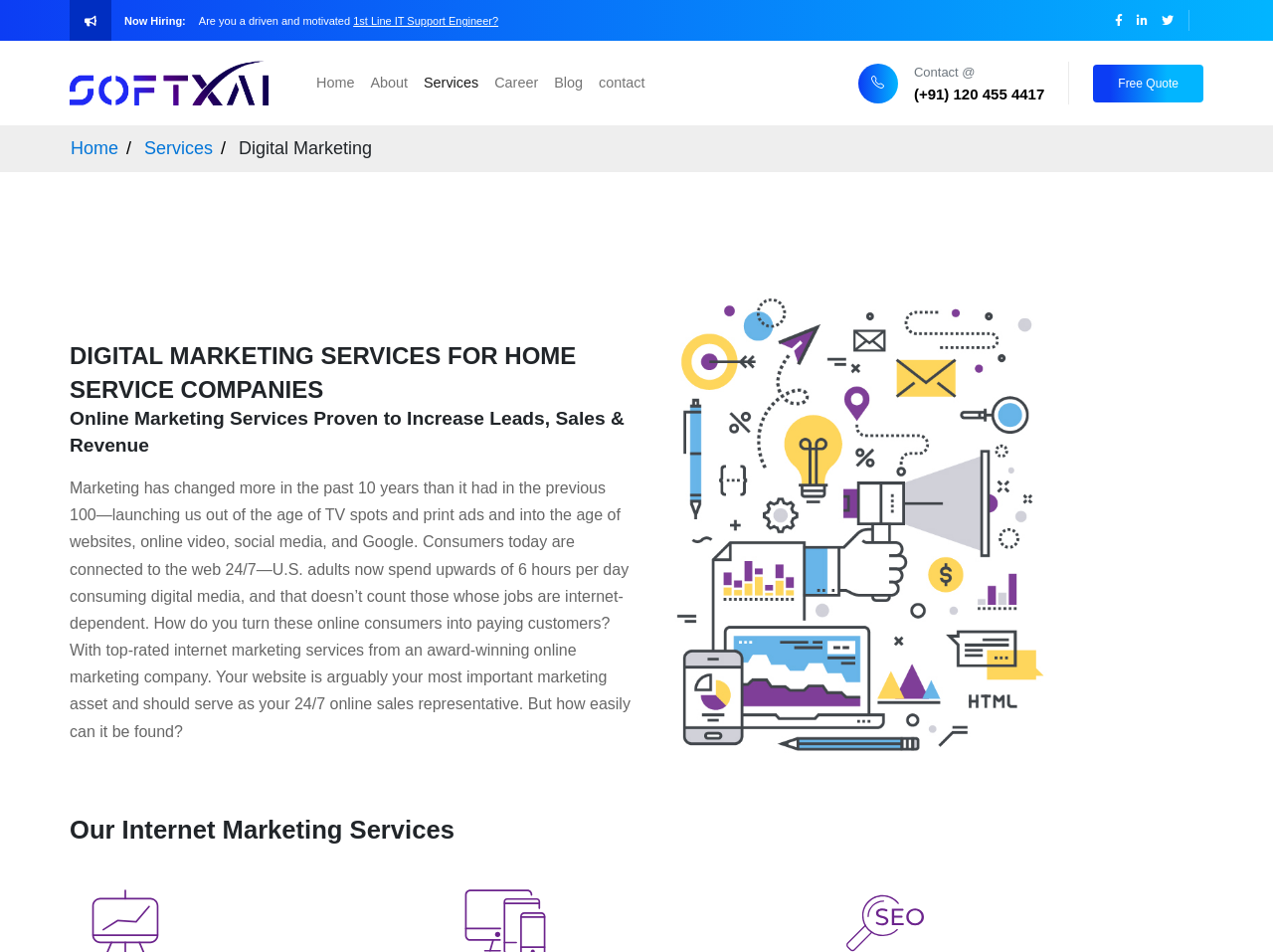Find the UI element described as: "Free Quote" and predict its bounding box coordinates. Ensure the coordinates are four float numbers between 0 and 1, [left, top, right, bottom].

[0.859, 0.067, 0.945, 0.107]